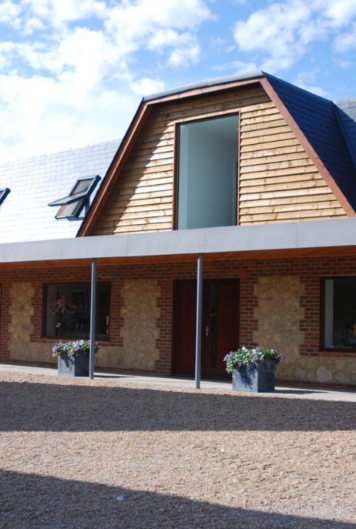What is surrounding the clinic's entrance?
Carefully analyze the image and provide a thorough answer to the question.

According to the caption, the surrounding area of the clinic's entrance is a well-maintained gravel pathway, which adds to the tranquil environment of the clinic.